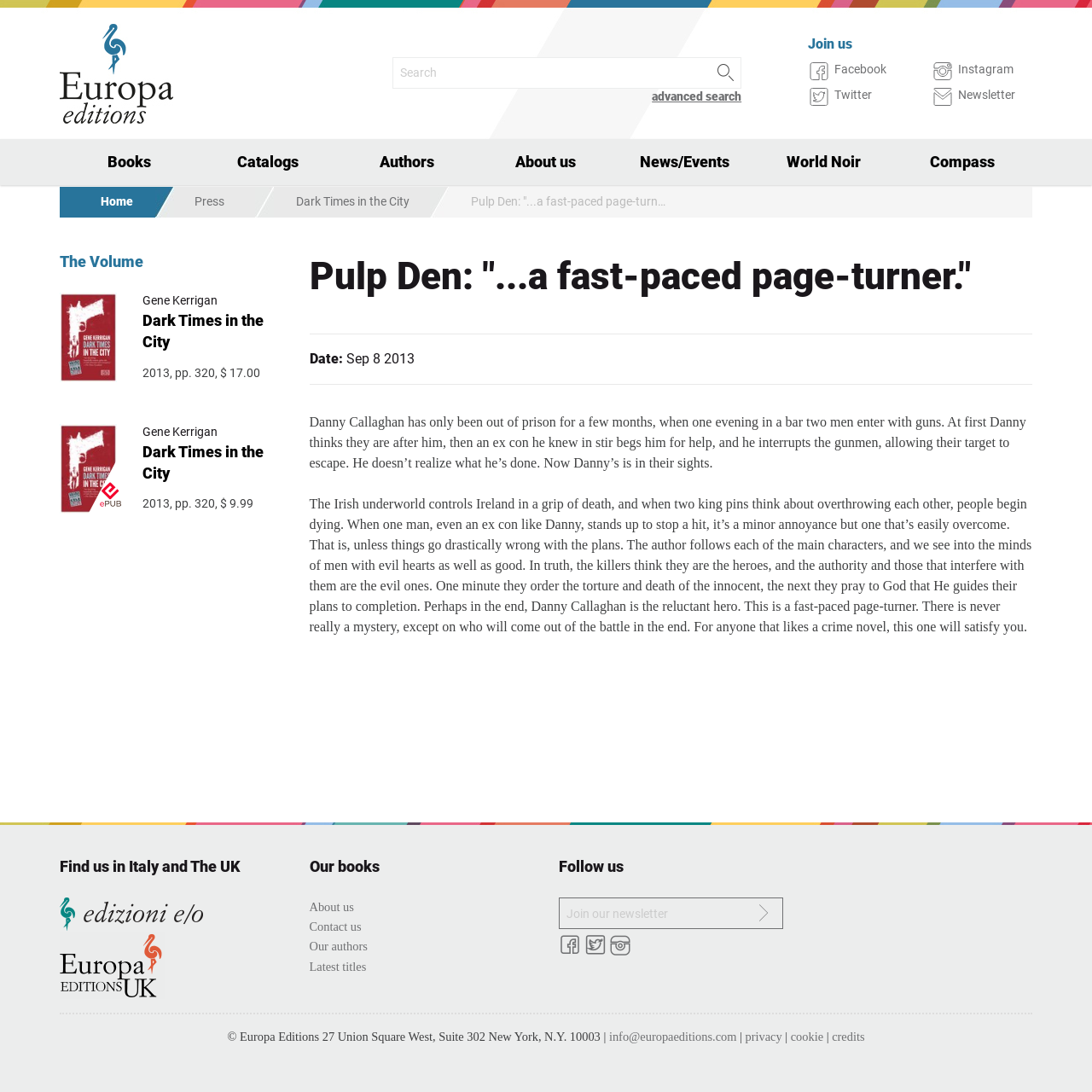Give a comprehensive overview of the webpage, including key elements.

The webpage is for Pulp Den, a publishing company that features a fast-paced page-turner novel. At the top left corner, there is a link and an image, which is likely a logo. Next to it, there is a search box and another link with an image. 

Below these elements, there is a heading that reads "Join us" followed by social media links with their respective icons. 

On the left side of the page, there is a navigation menu with links to "Books", "Newest", "Forthcoming", "Ebooks", "By Country", "World Noir", and "Europa Compass". Below this menu, there are links to "Catalogs", "Authors", "About us", "News/Events", and "World Noir" again.

In the main content area, there is a heading that reads "Pulp Den: "...a fast-paced page-turner."" followed by a description of the novel "Dark Times in the City" by Gene Kerrigan. The description is divided into two sections, each with a heading, a link to the book, and a static text describing the book's details, including the price.

Below the book description, there is a long static text that summarizes the plot of the novel. 

At the bottom of the page, there are three sections. The first section has a heading "Find us in Italy and The UK" followed by two links with images. The second section has a heading "Our books" followed by links to "About us", "Contact us", "Our authors", and "Latest titles". The third section has a heading "Follow us" followed by a textbox to join the newsletter, a link with an icon, and social media links with their respective icons.

Finally, at the very bottom of the page, there is a copyright notice with links to the company's email, privacy policy, cookie policy, and credits.